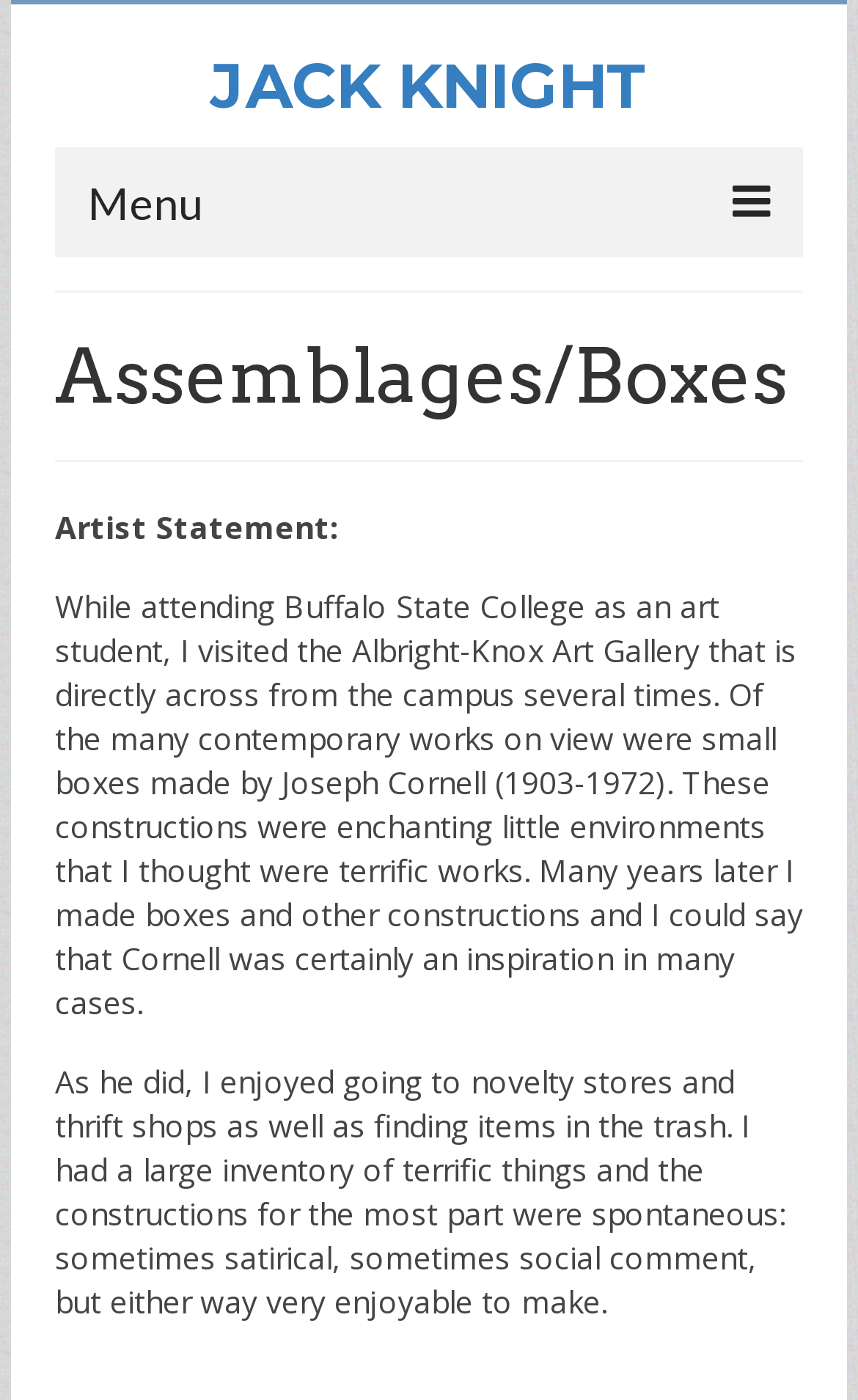Kindly determine the bounding box coordinates of the area that needs to be clicked to fulfill this instruction: "Open the menu".

[0.064, 0.105, 0.936, 0.184]